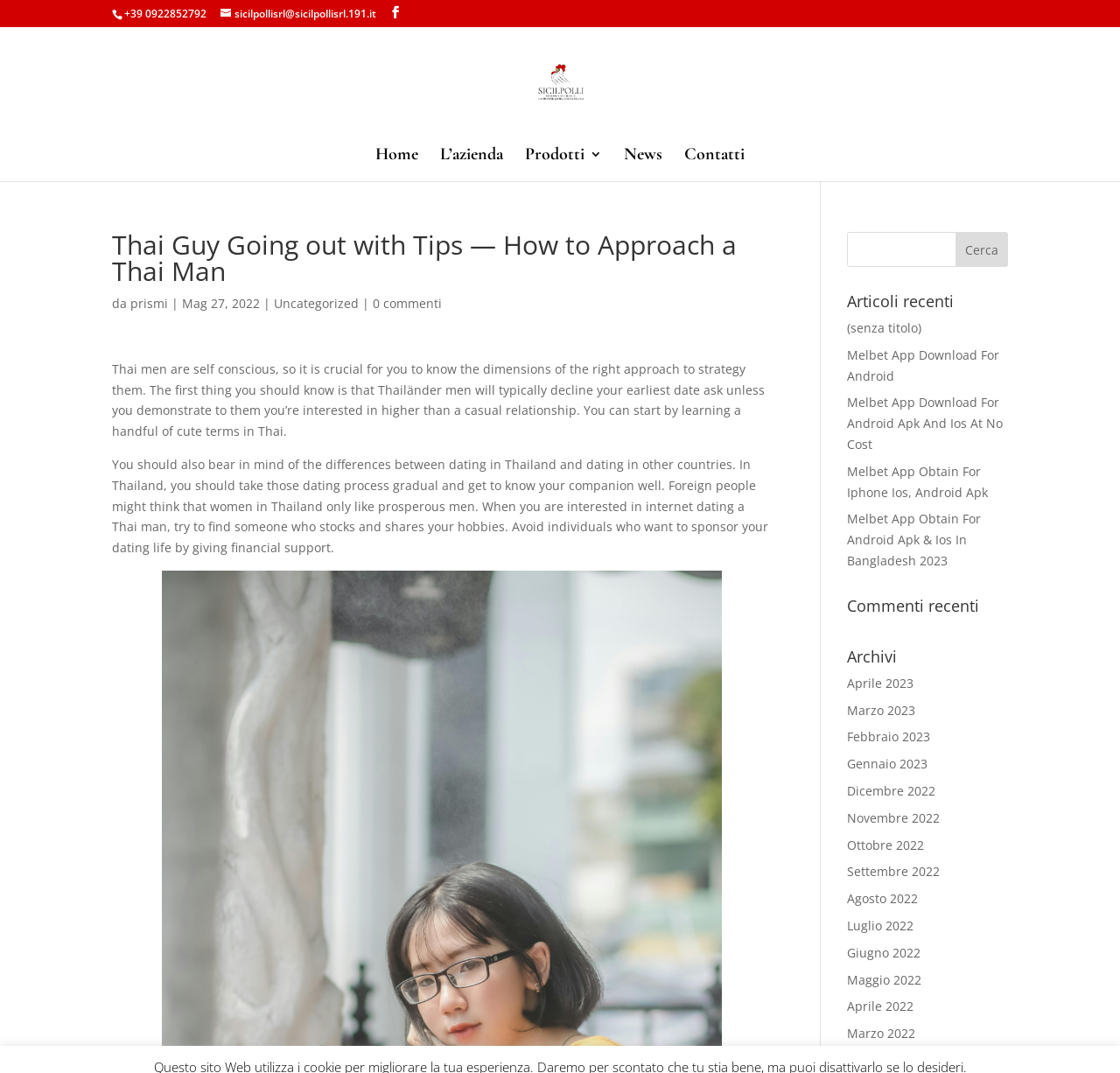Specify the bounding box coordinates of the element's region that should be clicked to achieve the following instruction: "Click the 'Home' link". The bounding box coordinates consist of four float numbers between 0 and 1, in the format [left, top, right, bottom].

[0.335, 0.138, 0.373, 0.169]